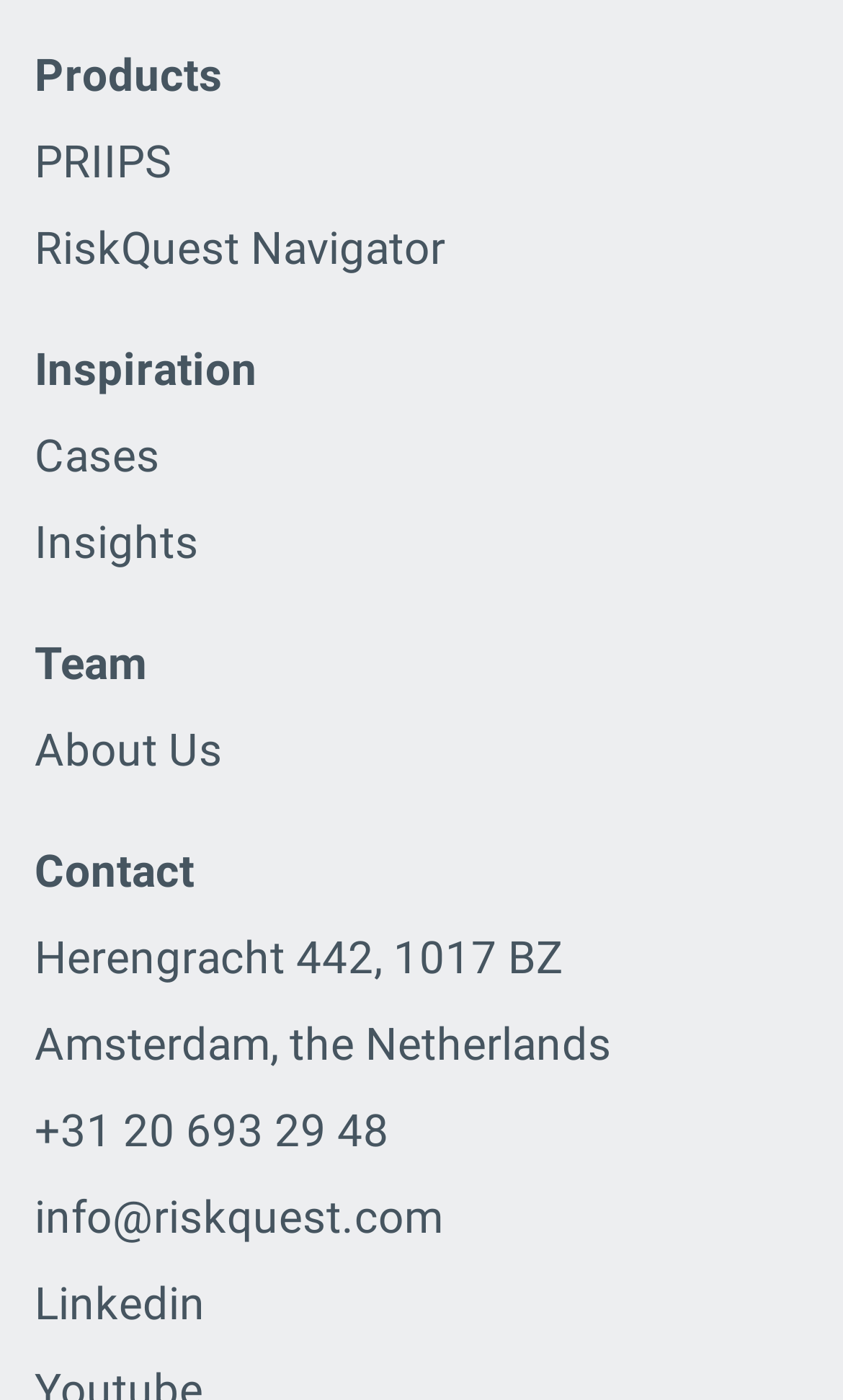What is the last menu item?
Please provide a single word or phrase as your answer based on the screenshot.

About Us